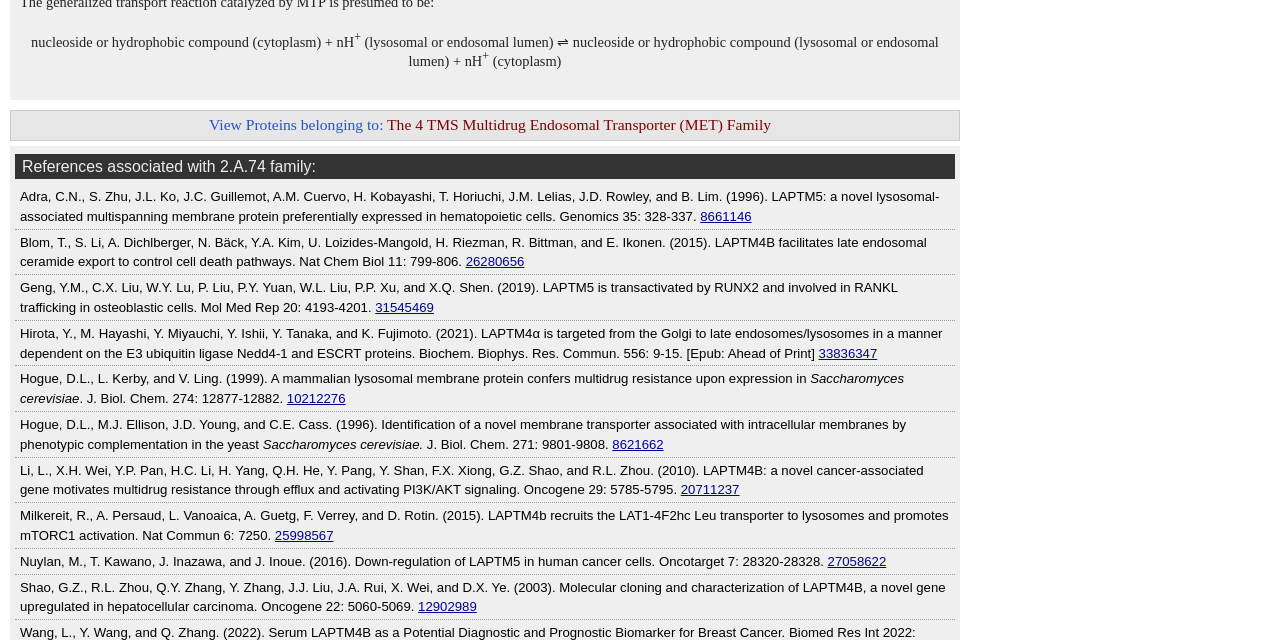Find the bounding box coordinates for the UI element whose description is: "26280656". The coordinates should be four float numbers between 0 and 1, in the format [left, top, right, bottom].

[0.364, 0.398, 0.41, 0.421]